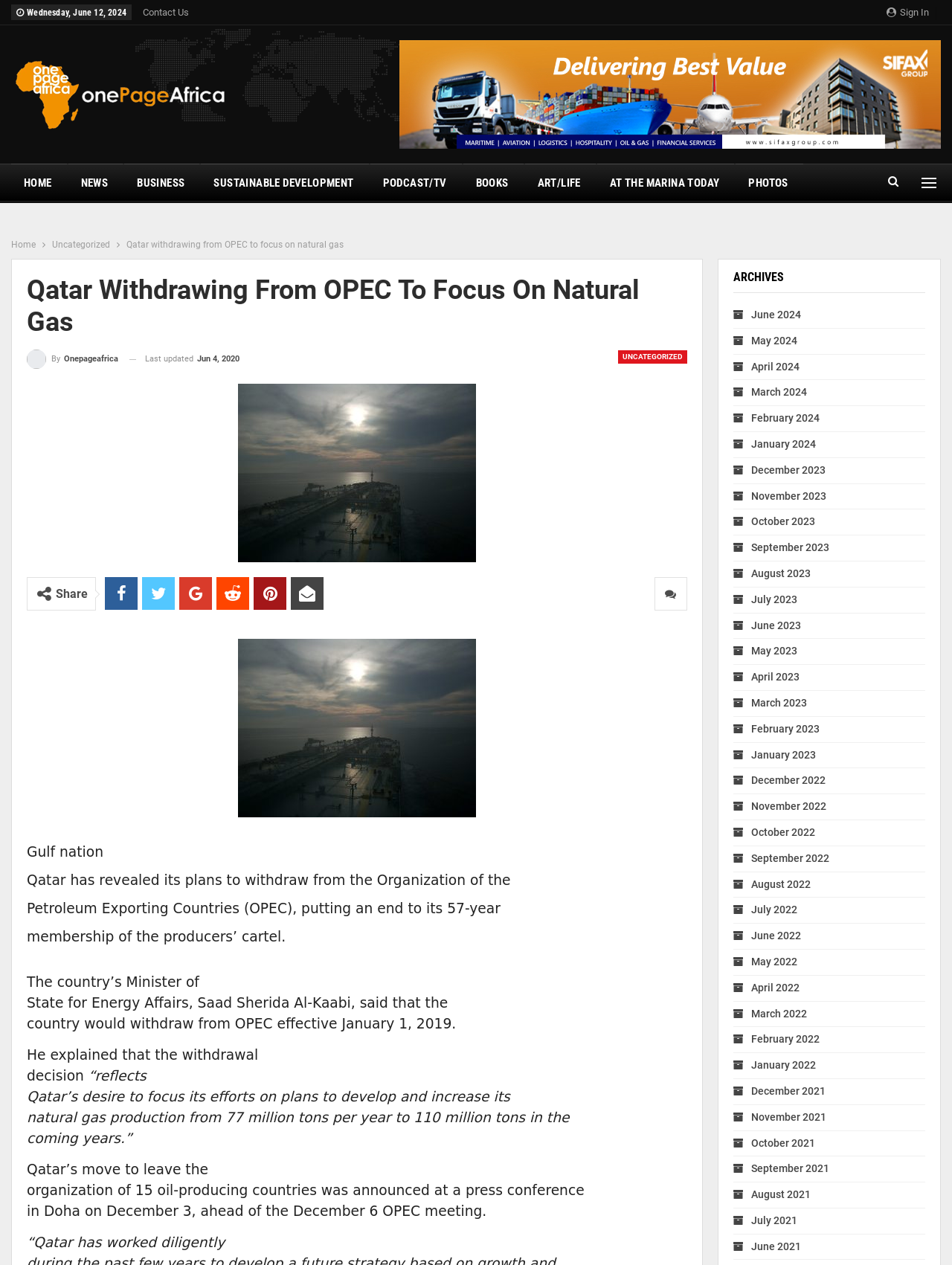What is the purpose of Qatar's withdrawal from OPEC?
Using the image as a reference, answer with just one word or a short phrase.

To focus on natural gas production